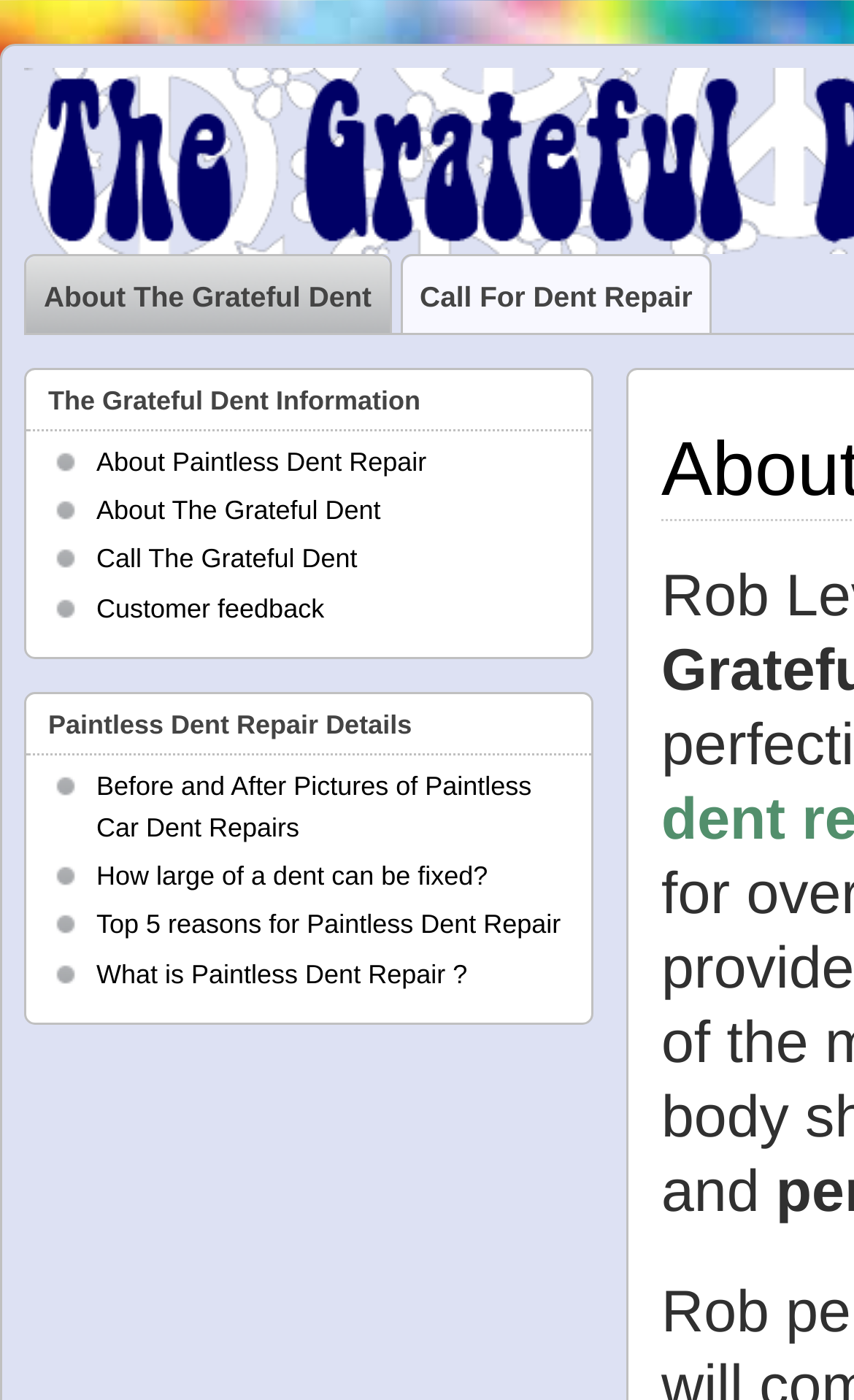What is the purpose of the 'Call For Dent Repair' link?
Refer to the image and provide a one-word or short phrase answer.

To contact for dent repair